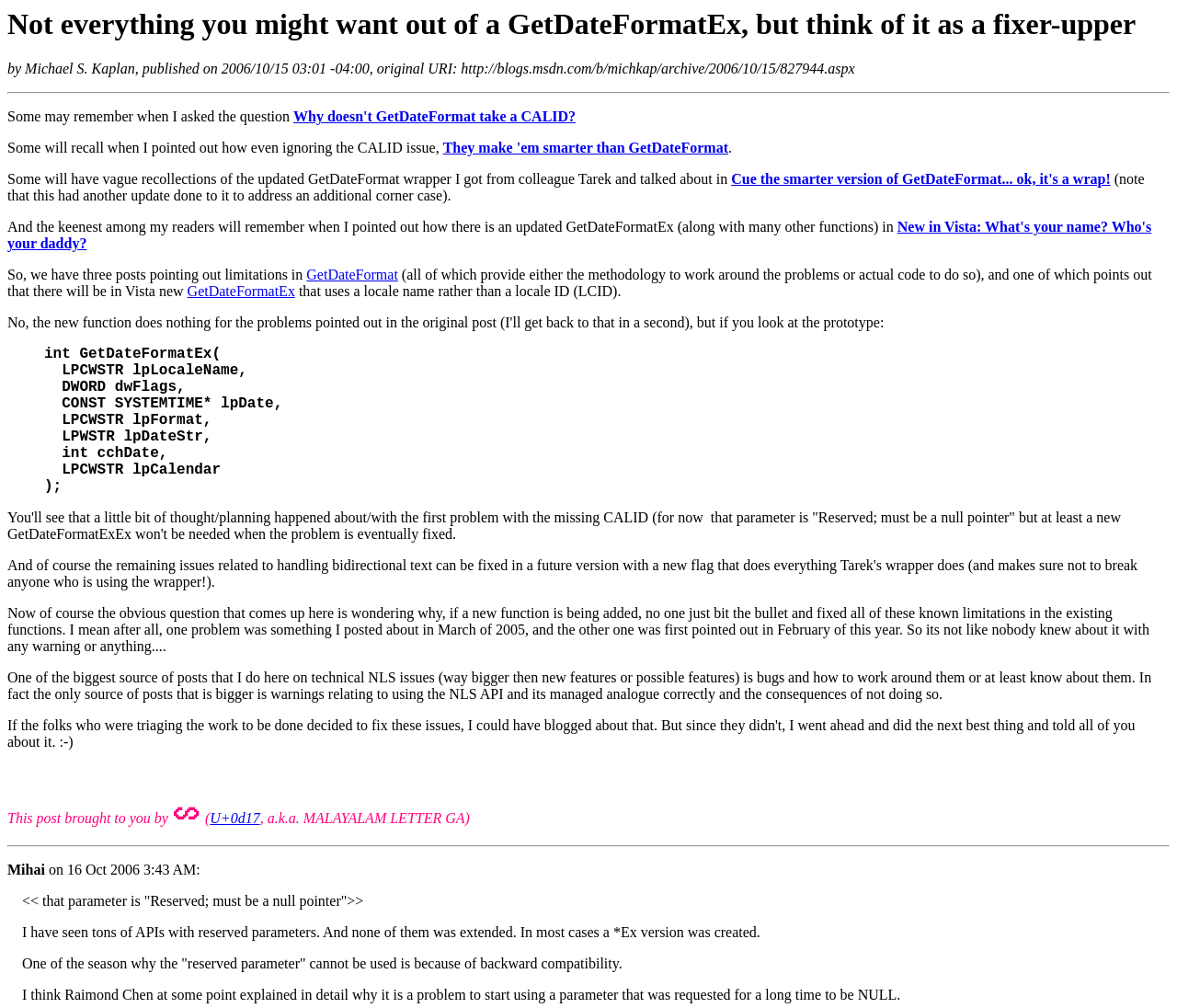Give a detailed account of the webpage's layout and content.

This webpage appears to be a blog post discussing the limitations of the GetDateFormat function and the introduction of a new function, GetDateFormatEx. The page is divided into several sections, with a heading at the top that reads "Not everything you might want out of a GetDateFormatEx, but think of it as a fixer-upper."

Below the heading, there is a section with the author's name, Michael S. Kaplan, and the publication date. A horizontal separator line follows, separating the author information from the main content.

The main content is a series of paragraphs discussing the limitations of GetDateFormat and how they were addressed in GetDateFormatEx. The text is interspersed with links to other blog posts and articles, which provide additional context and information. There are also several code snippets, including a blockquote section that displays the function signature of GetDateFormatEx.

The text is dense and technical, suggesting that the blog post is intended for an audience with a strong background in programming and software development. The author discusses the history of the GetDateFormat function, its limitations, and how they were addressed in the new GetDateFormatEx function.

Towards the bottom of the page, there is a section with comments from readers, including a discussion about the use of "reserved" parameters in APIs and the challenges of maintaining backward compatibility.

Overall, the webpage is a technical blog post that provides in-depth information about the GetDateFormat function and its limitations, as well as the introduction of a new function, GetDateFormatEx.